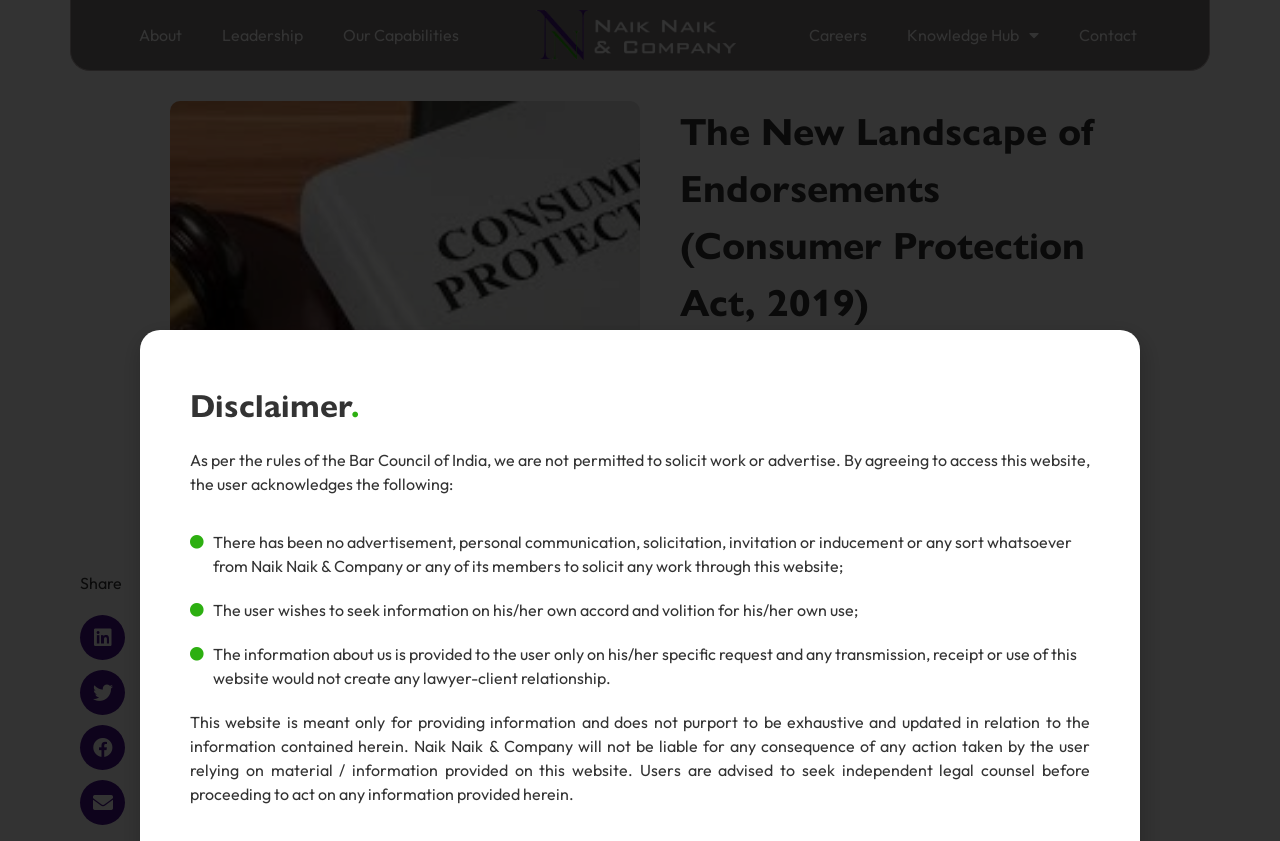What is the category of the article?
Look at the image and provide a detailed response to the question.

I found the category of the article by looking at the text 'Category:' and the links 'Knowledge Bank' and 'Litigation & Dispute Resolution' that follow it.